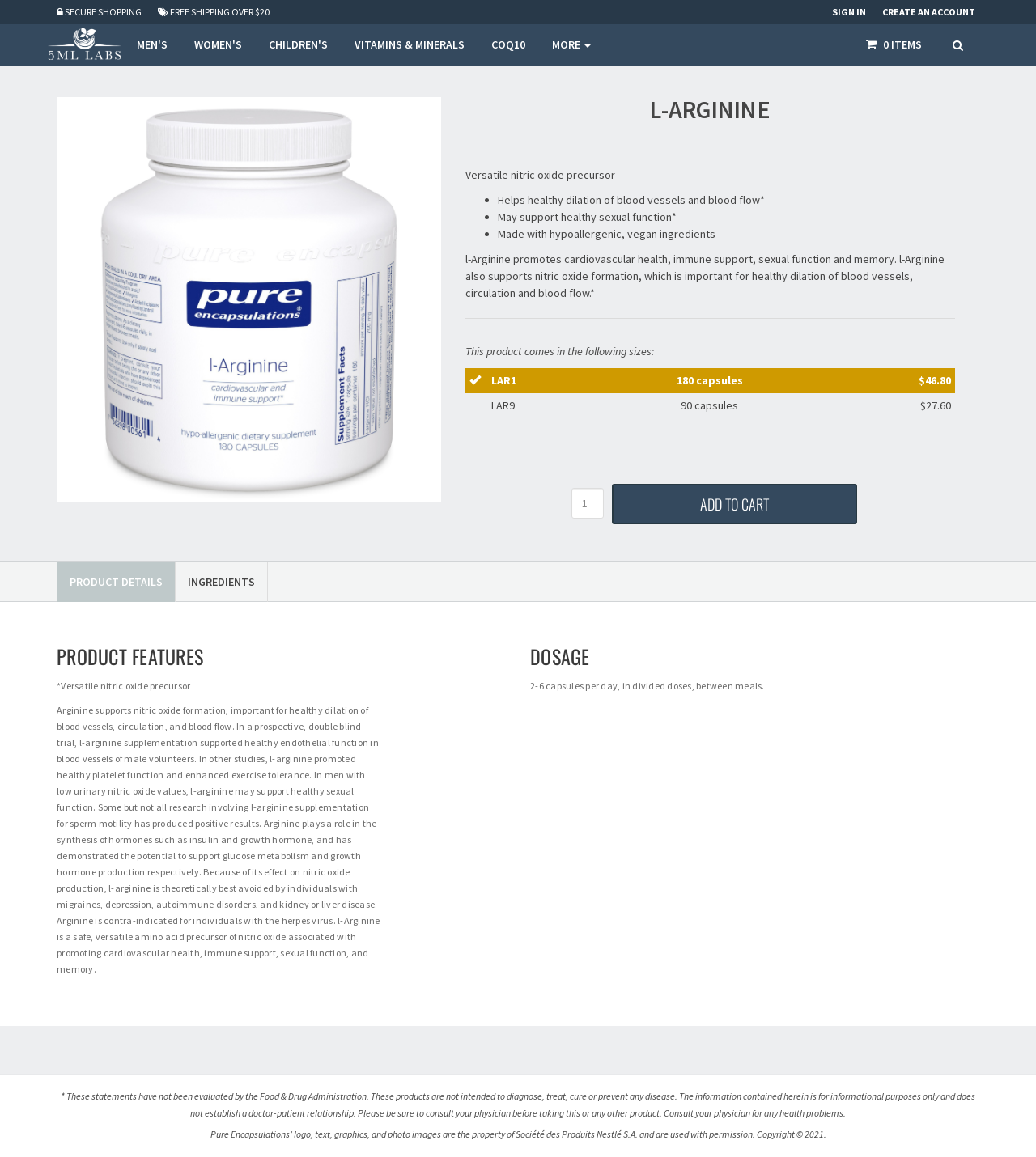What is the name of the product?
Based on the image, give a one-word or short phrase answer.

L-Arginine